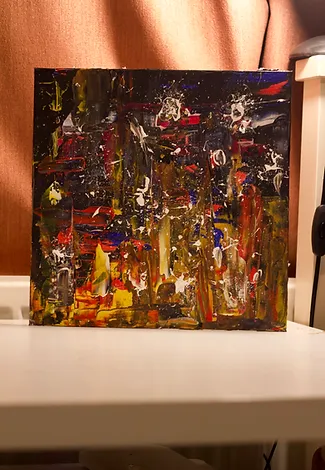Describe every aspect of the image in detail.

This vibrant, abstract painting showcases a dynamic interplay of colors and textures, set against a dark background that enhances its brightness. The artwork is rich with swirling brush strokes in hues of red, yellow, and blue, creating a sense of movement and energy. Light seems to emerge from within the piece, suggesting a lively and perhaps otherworldly scene. The canvas is presented upright on a white table, with soft, warm lighting illuminating its details, while a textured backdrop adds depth to the composition. This piece exemplifies a bold artistic expression, inviting viewers to explore its intricate layers and vibrant emotions.